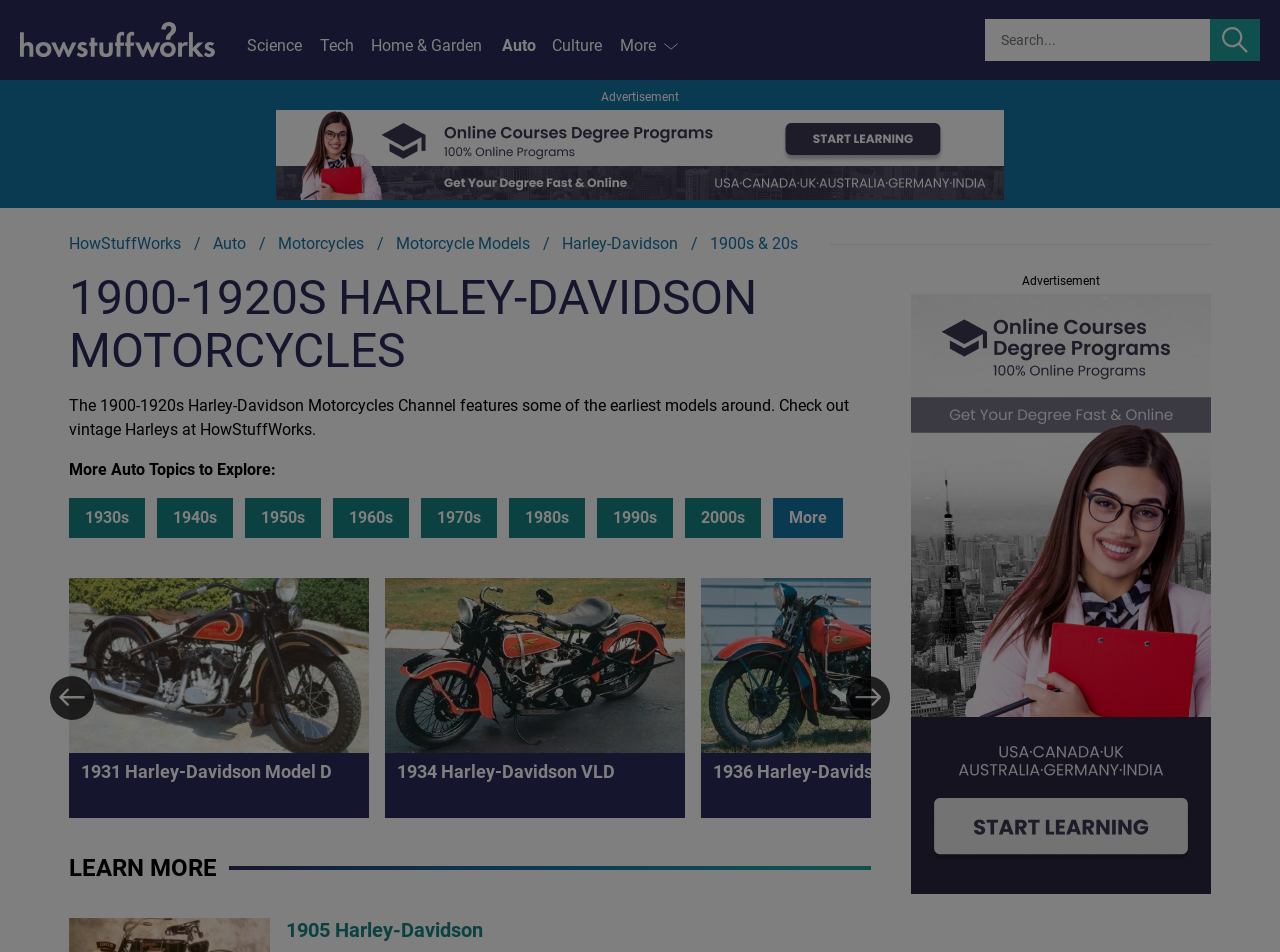Identify the bounding box coordinates of the element to click to follow this instruction: 'Go to the Auto page'. Ensure the coordinates are four float values between 0 and 1, provided as [left, top, right, bottom].

[0.392, 0.036, 0.431, 0.061]